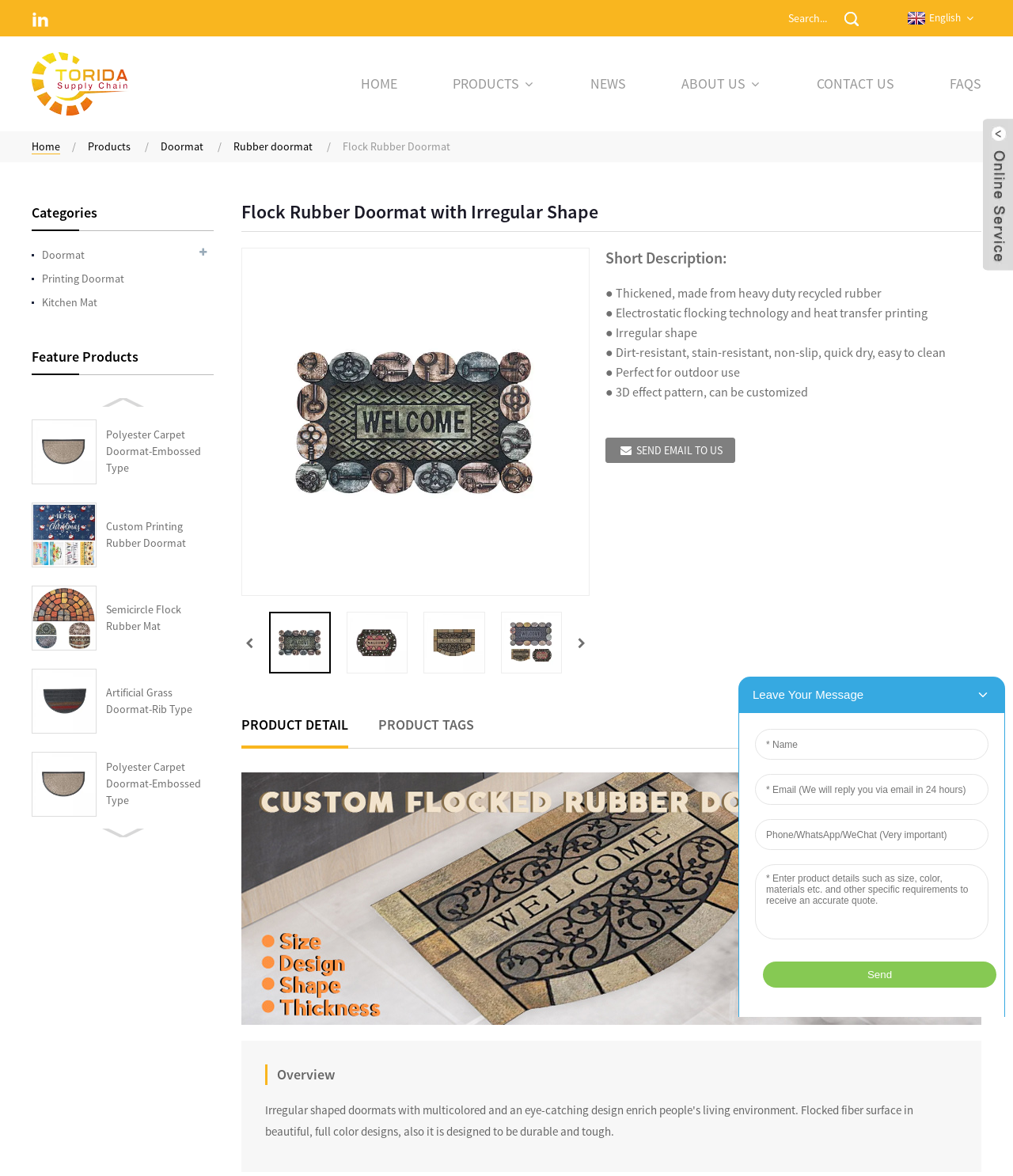Is there a navigation menu?
Refer to the image and offer an in-depth and detailed answer to the question.

There is a navigation menu on the webpage, as indicated by the presence of links such as 'HOME', 'PRODUCTS', 'NEWS', 'ABOUT US', and 'CONTACT US', which are typically found in a navigation menu.